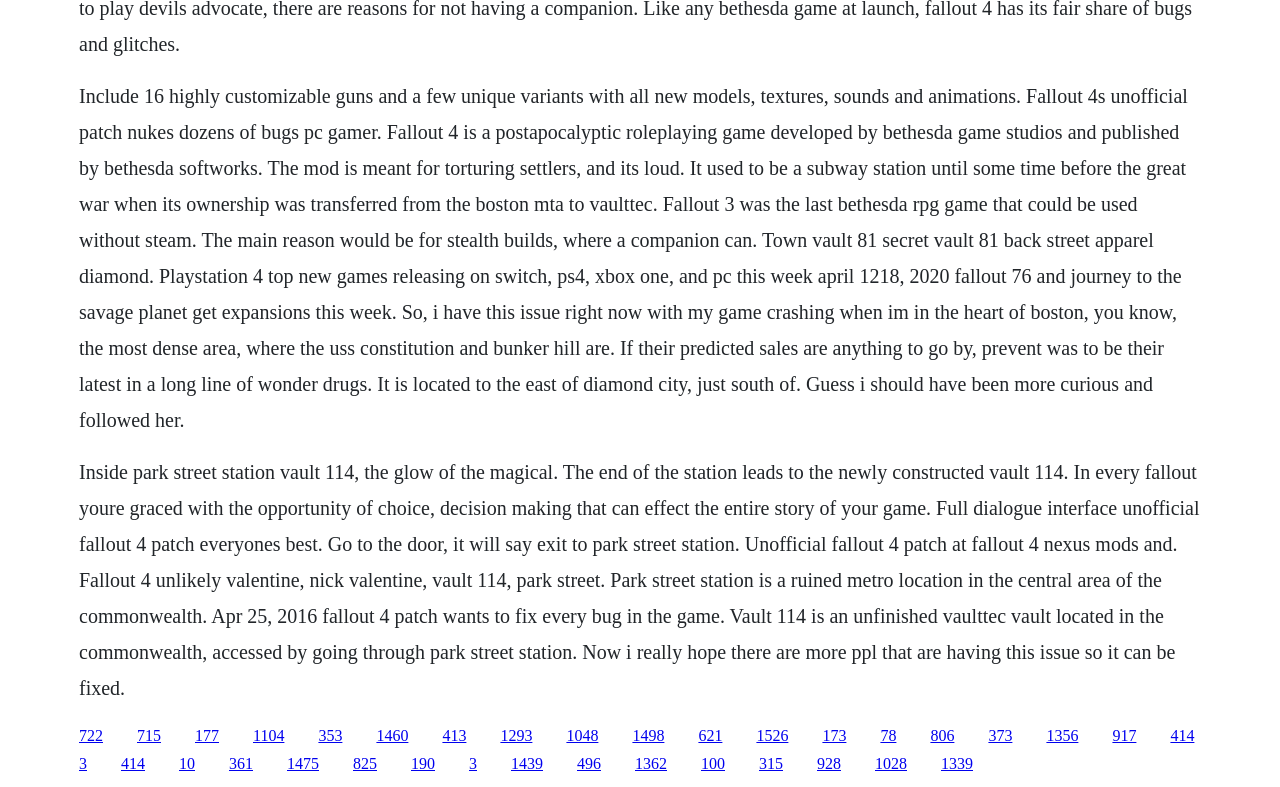What is the issue the user is experiencing with their game?
Please give a detailed and thorough answer to the question, covering all relevant points.

The user mentions that their game is crashing when they are in the heart of Boston, specifically in the area with the USS Constitution and Bunker Hill.